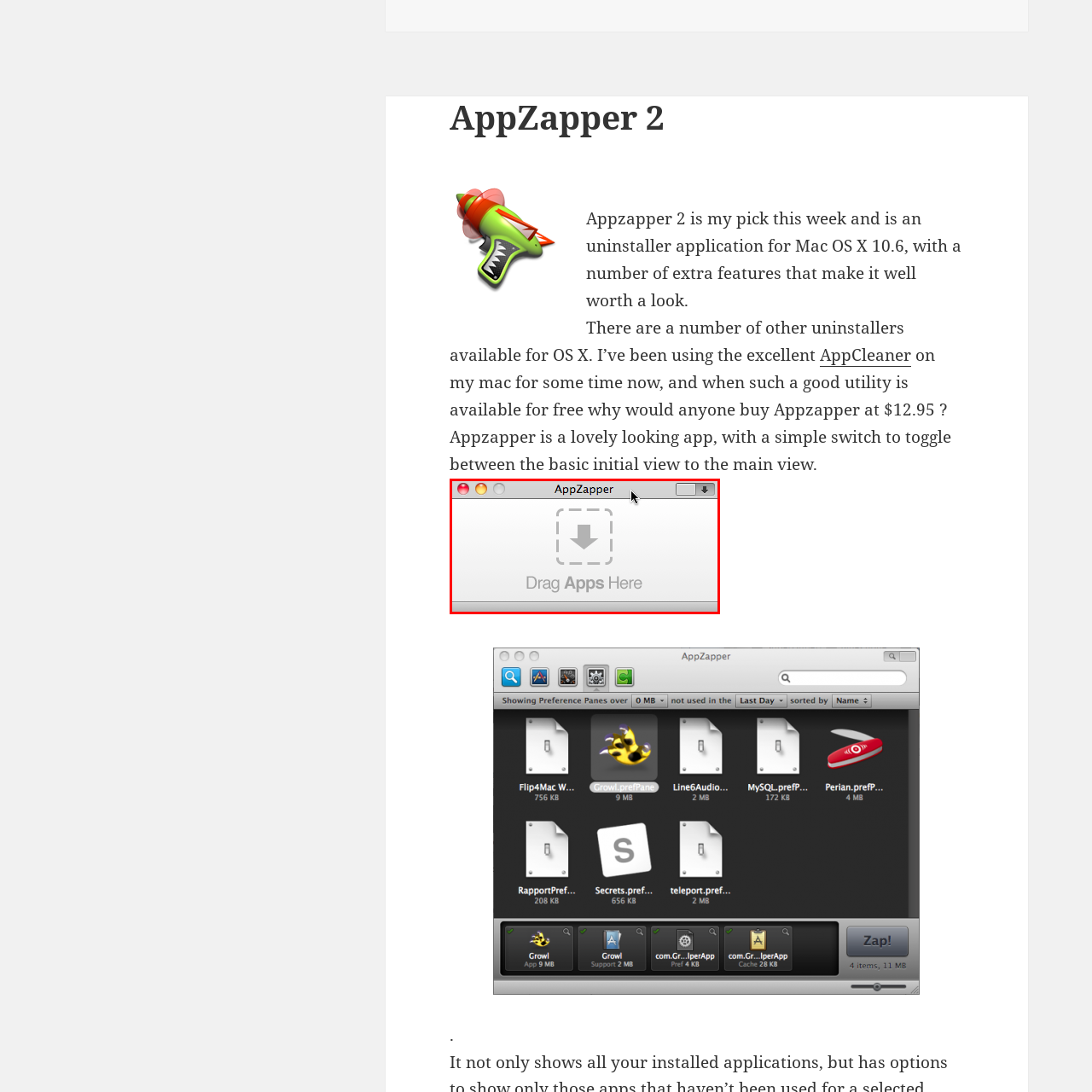What is the design style of the application?
Direct your attention to the highlighted area in the red bounding box of the image and provide a detailed response to the question.

The overall aesthetic of the application is clean and minimalistic, which is reflected in the simple and sleek design of the window, indicating that the application is user-friendly and easy to navigate.